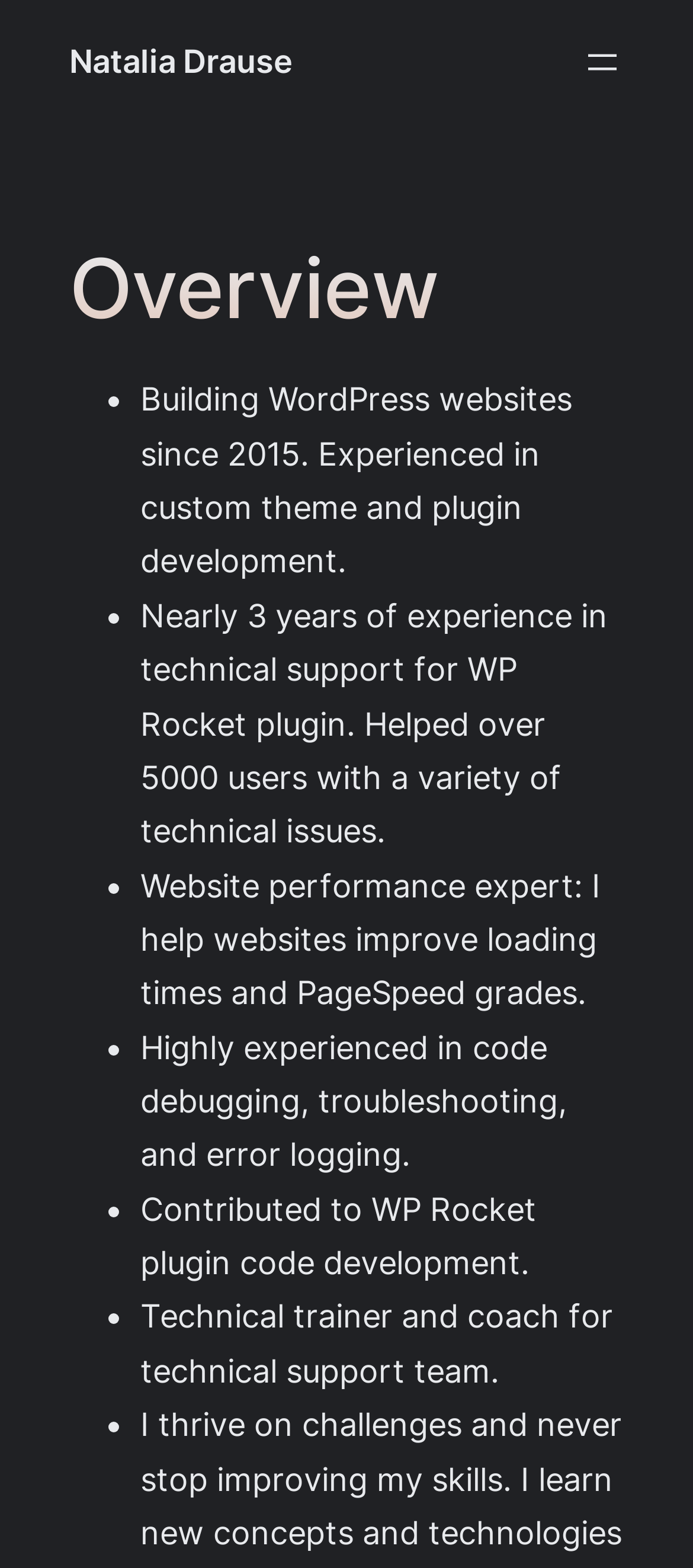Offer an extensive depiction of the webpage and its key elements.

The webpage is about Natalia Drause, with a prominent link to her name at the top left corner. At the top right corner, there is a navigation section with a button to open a menu. Below the navigation section, there is a heading titled "Overview" that spans across the top of the page.

The main content of the page is a list of bullet points, each describing Natalia's experience and skills. The list starts from the top left, just below the "Overview" heading, and continues downwards. Each bullet point has a brief description, including her experience in building WordPress websites, technical support, website performance optimization, code debugging, and contributing to WP Rocket plugin code development. There are a total of 7 bullet points, each with a brief summary of her expertise.

The text is organized in a clean and easy-to-read format, with each bullet point separated by a small gap. The font size and style are consistent throughout the page, making it easy to scan and read. Overall, the webpage provides a concise and informative overview of Natalia Drause's professional background and skills.